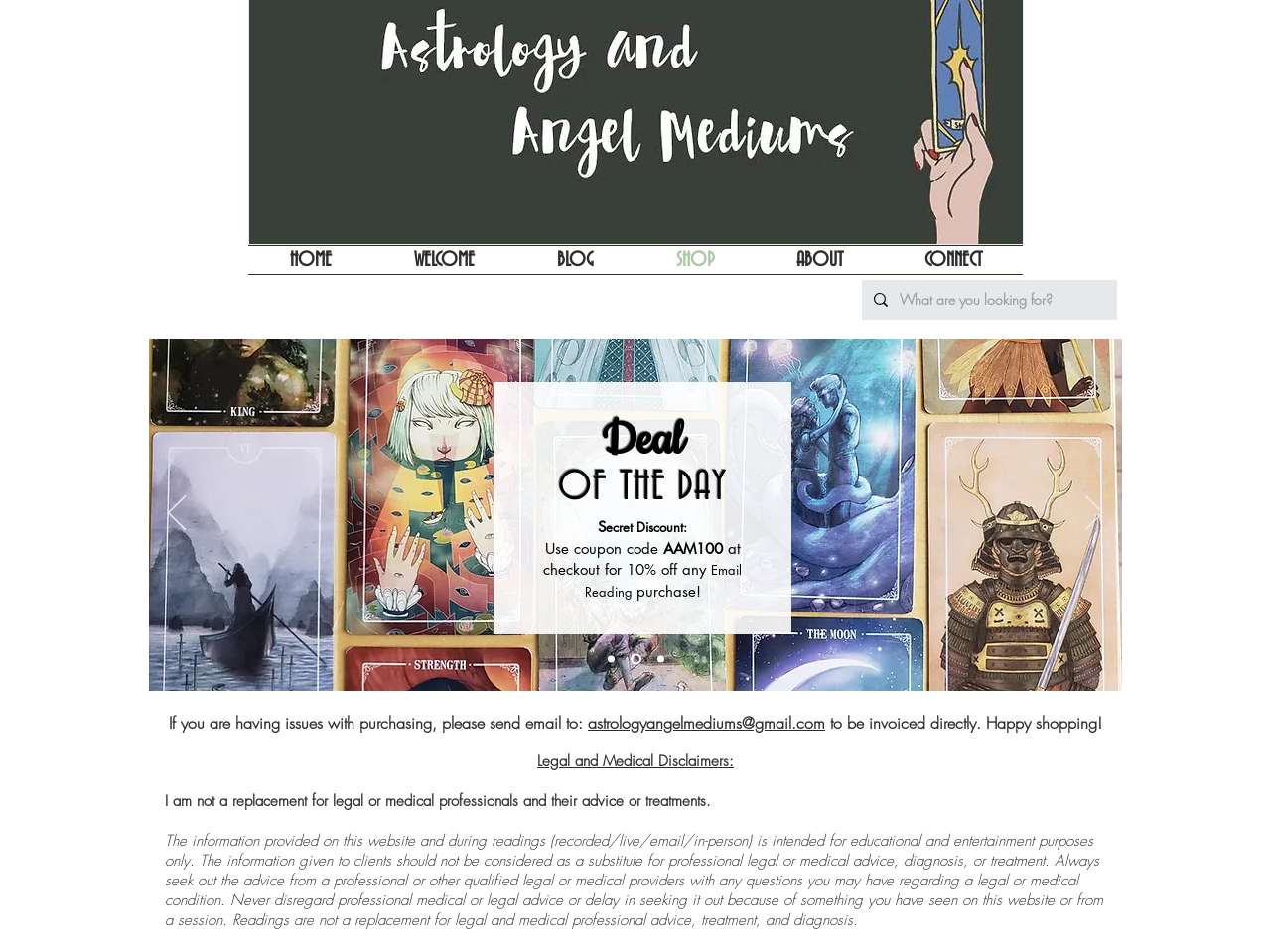What is the main category of products sold on this website?
Using the image provided, answer with just one word or phrase.

Astrology